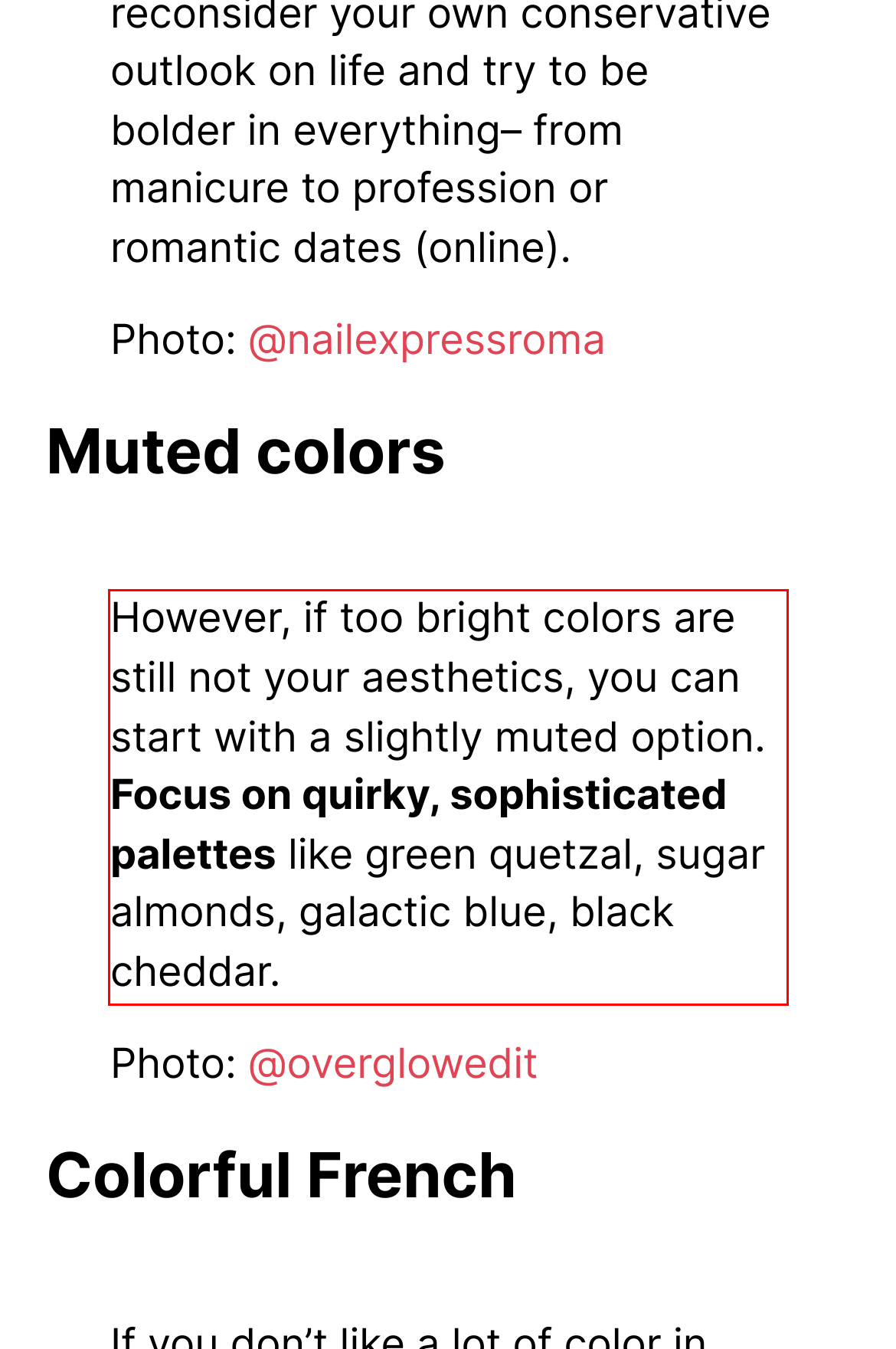Look at the screenshot of the webpage, locate the red rectangle bounding box, and generate the text content that it contains.

However, if too bright colors are still not your aesthetics, you can start with a slightly muted option. Focus on quirky, sophisticated palettes like green quetzal, sugar almonds, galactic blue, black cheddar.